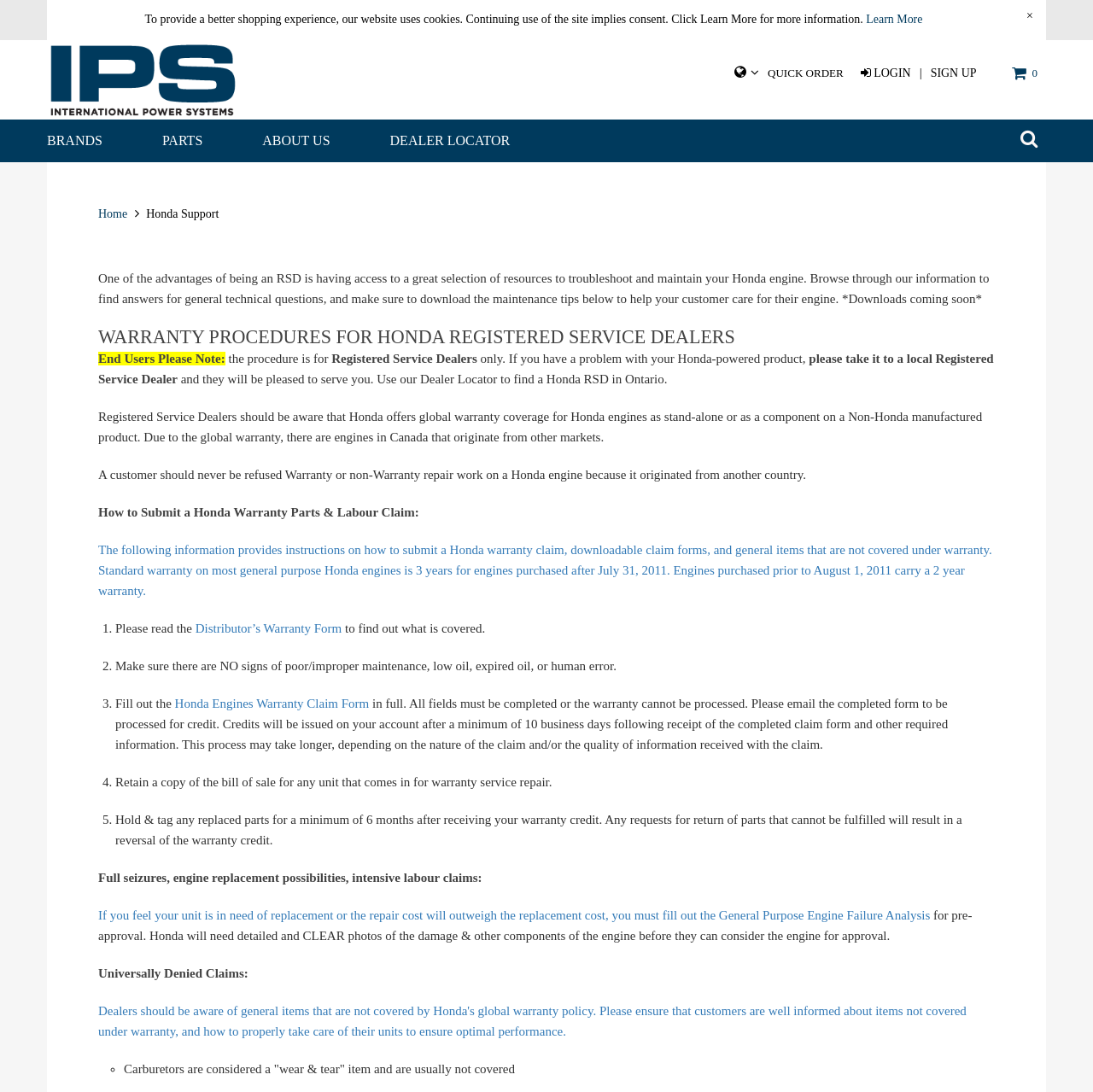What is the purpose of this webpage?
Look at the image and respond to the question as thoroughly as possible.

Based on the content of the webpage, it appears to be a support page for Honda registered service dealers, providing them with resources and information to troubleshoot and maintain Honda engines, as well as warranty procedures and claim forms.